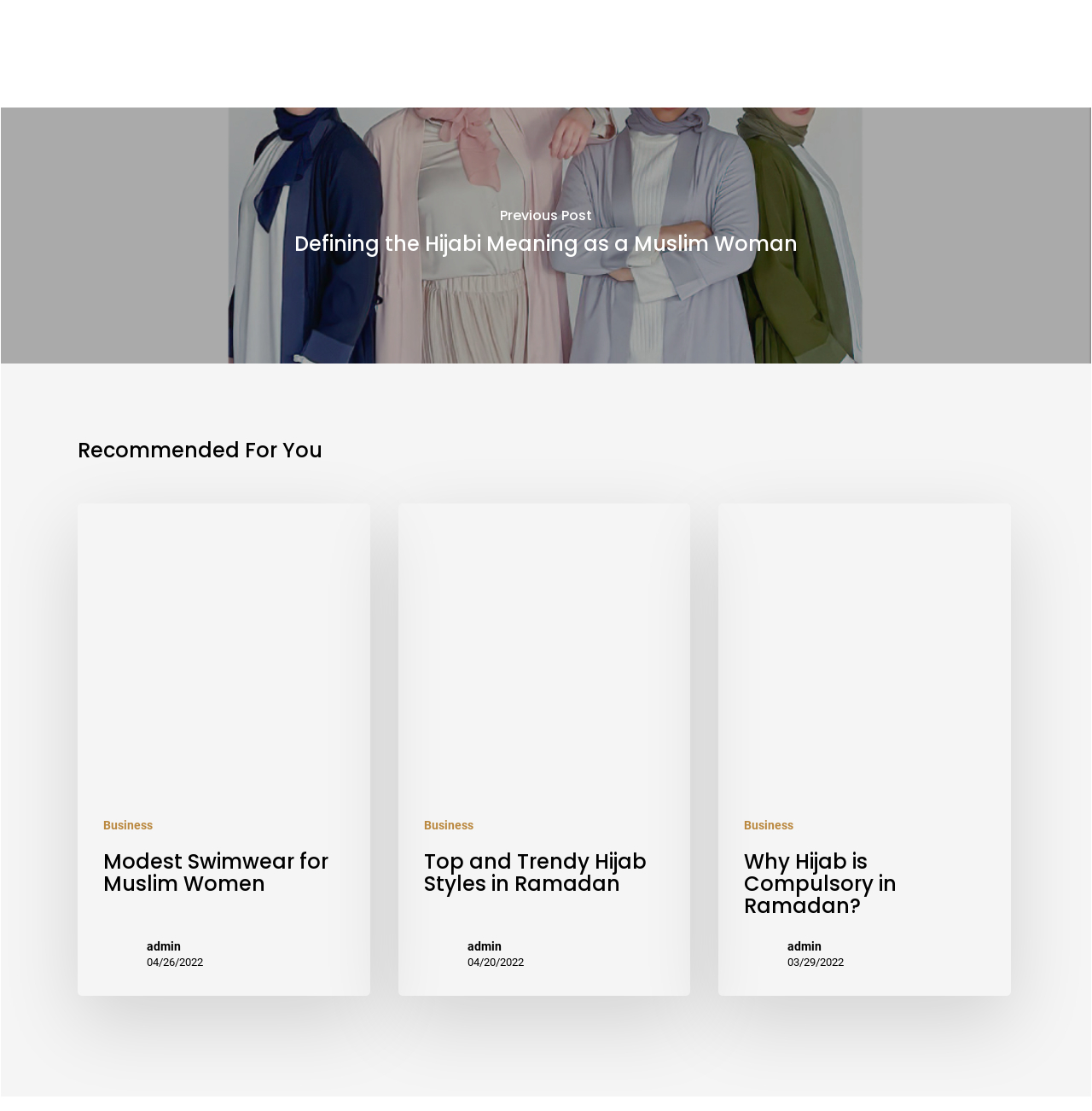What is the date of the post 'Top and Trendy Hijab Styles in Ramadan'?
Please describe in detail the information shown in the image to answer the question.

I found the StaticText element with the text '04/20/2022' which is located at [0.428, 0.86, 0.479, 0.872] coordinates, indicating that it is the date of the post 'Top and Trendy Hijab Styles in Ramadan'.